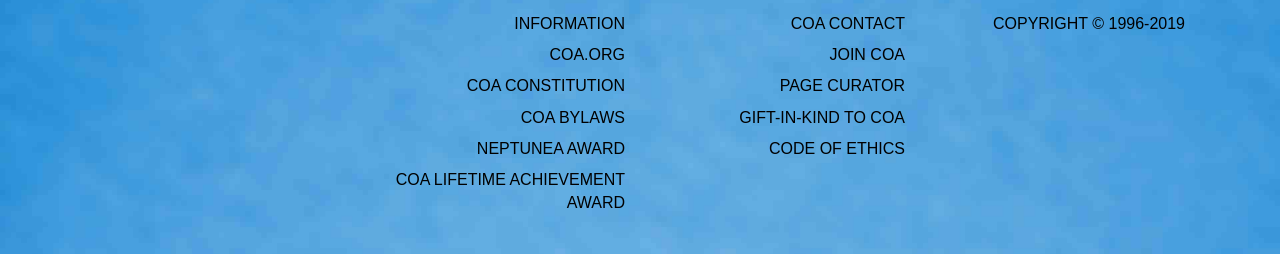Specify the bounding box coordinates of the area to click in order to execute this command: 'View COA information'. The coordinates should consist of four float numbers ranging from 0 to 1, and should be formatted as [left, top, right, bottom].

[0.402, 0.059, 0.488, 0.126]